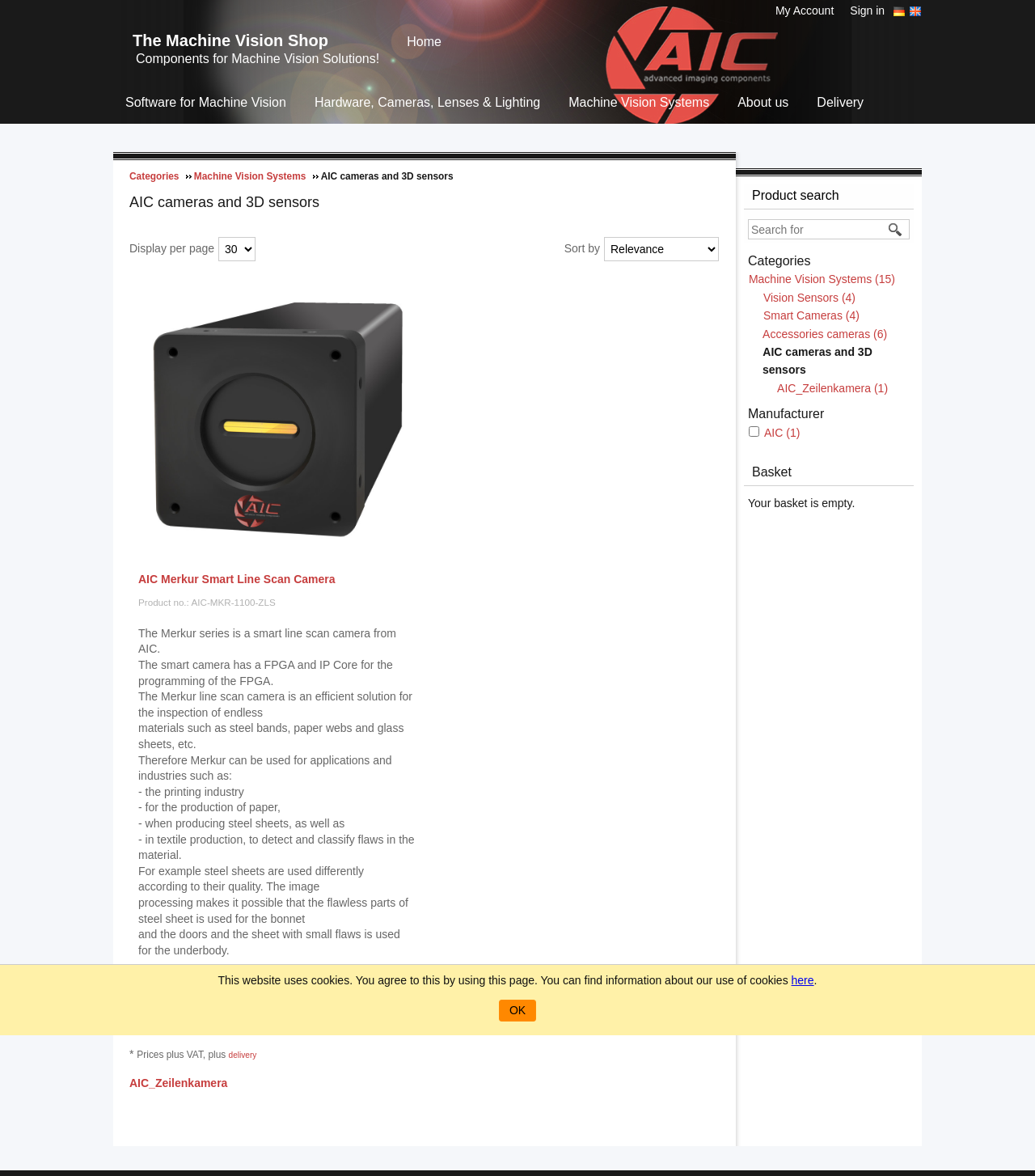Please find the main title text of this webpage.

The Machine Vision Shop